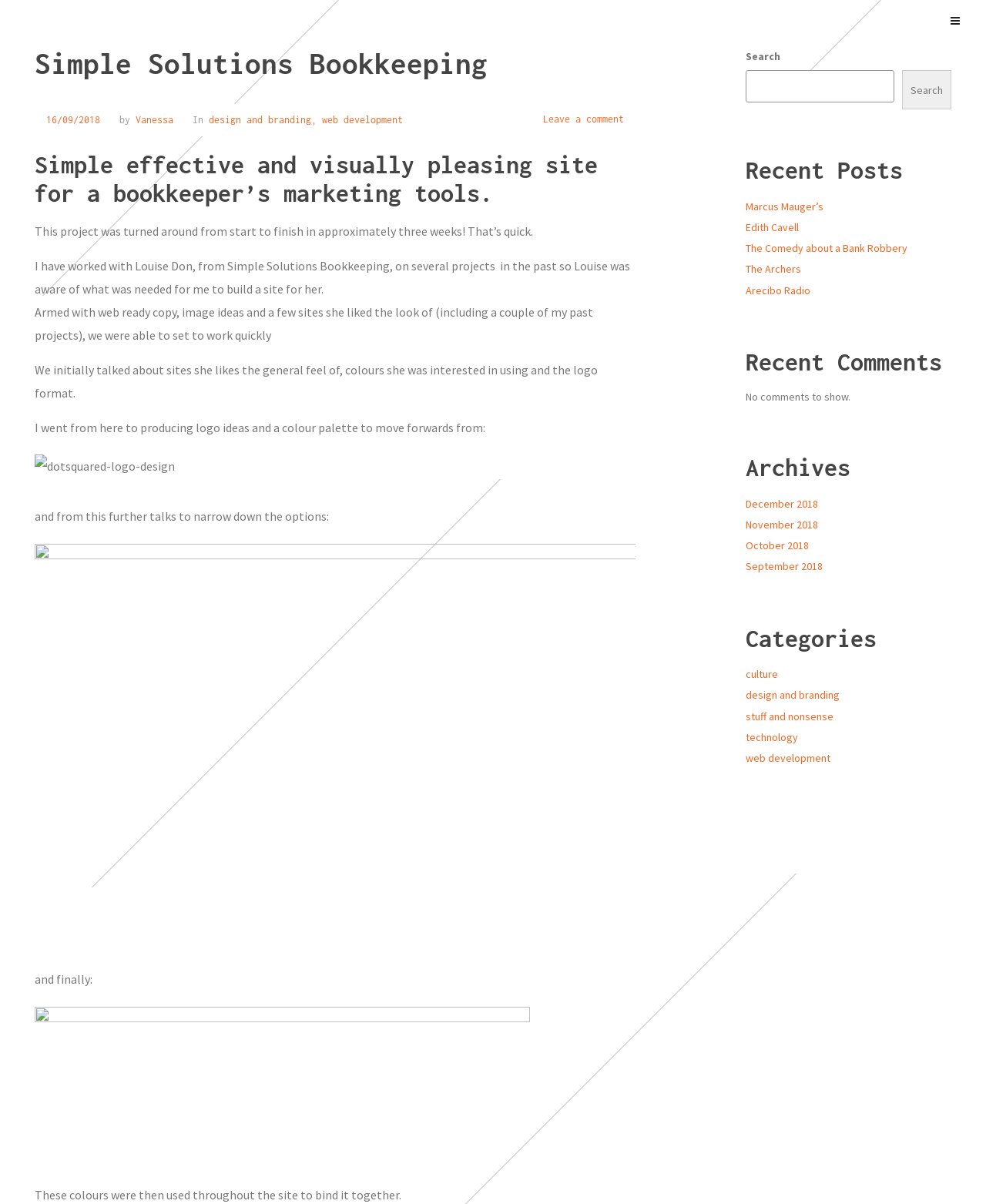Can you provide the bounding box coordinates for the element that should be clicked to implement the instruction: "View the recent post 'Marcus Mauger’s'"?

[0.756, 0.165, 0.835, 0.177]